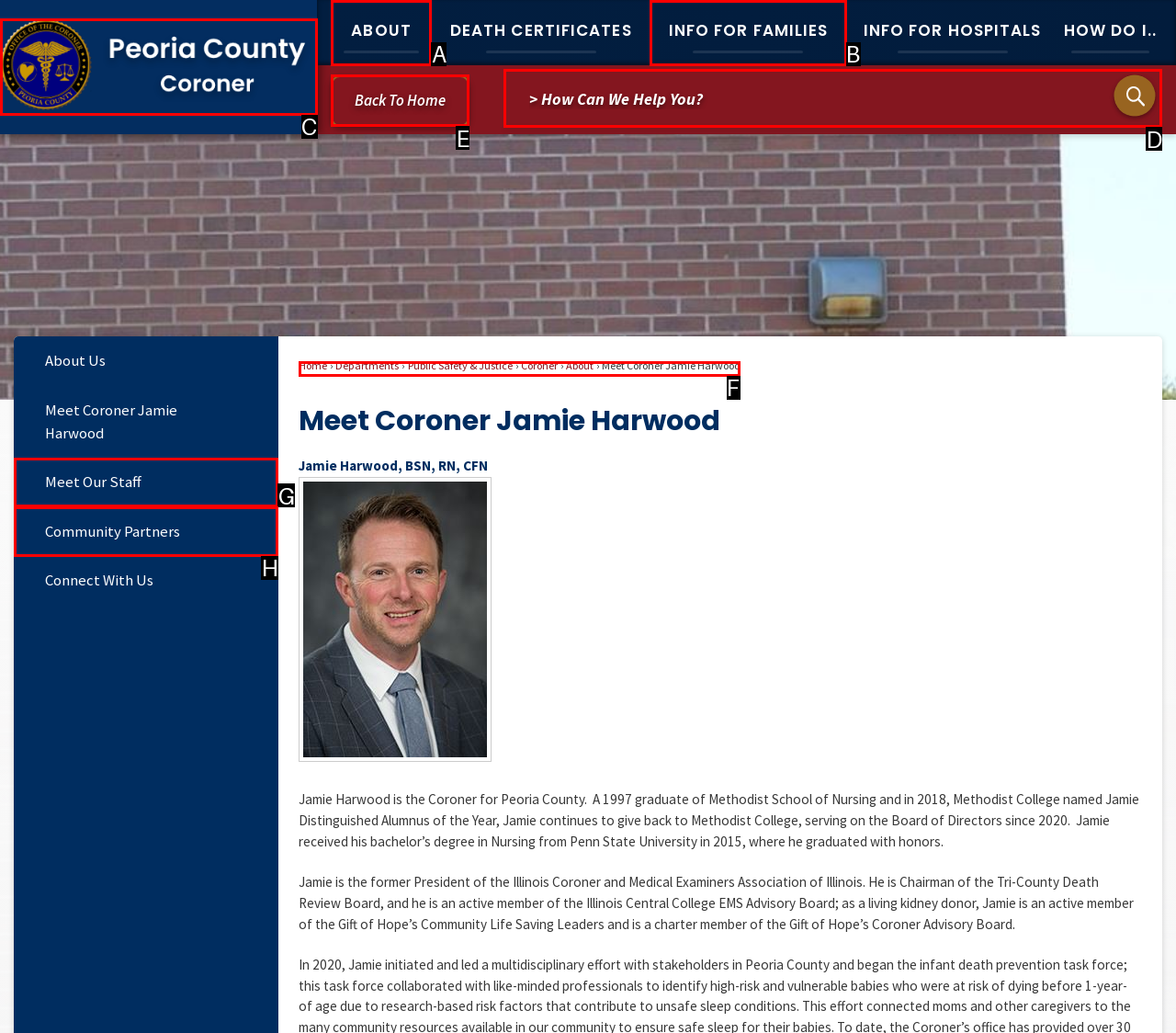Which HTML element should be clicked to complete the following task: Learn more about the Coroner?
Answer with the letter corresponding to the correct choice.

F